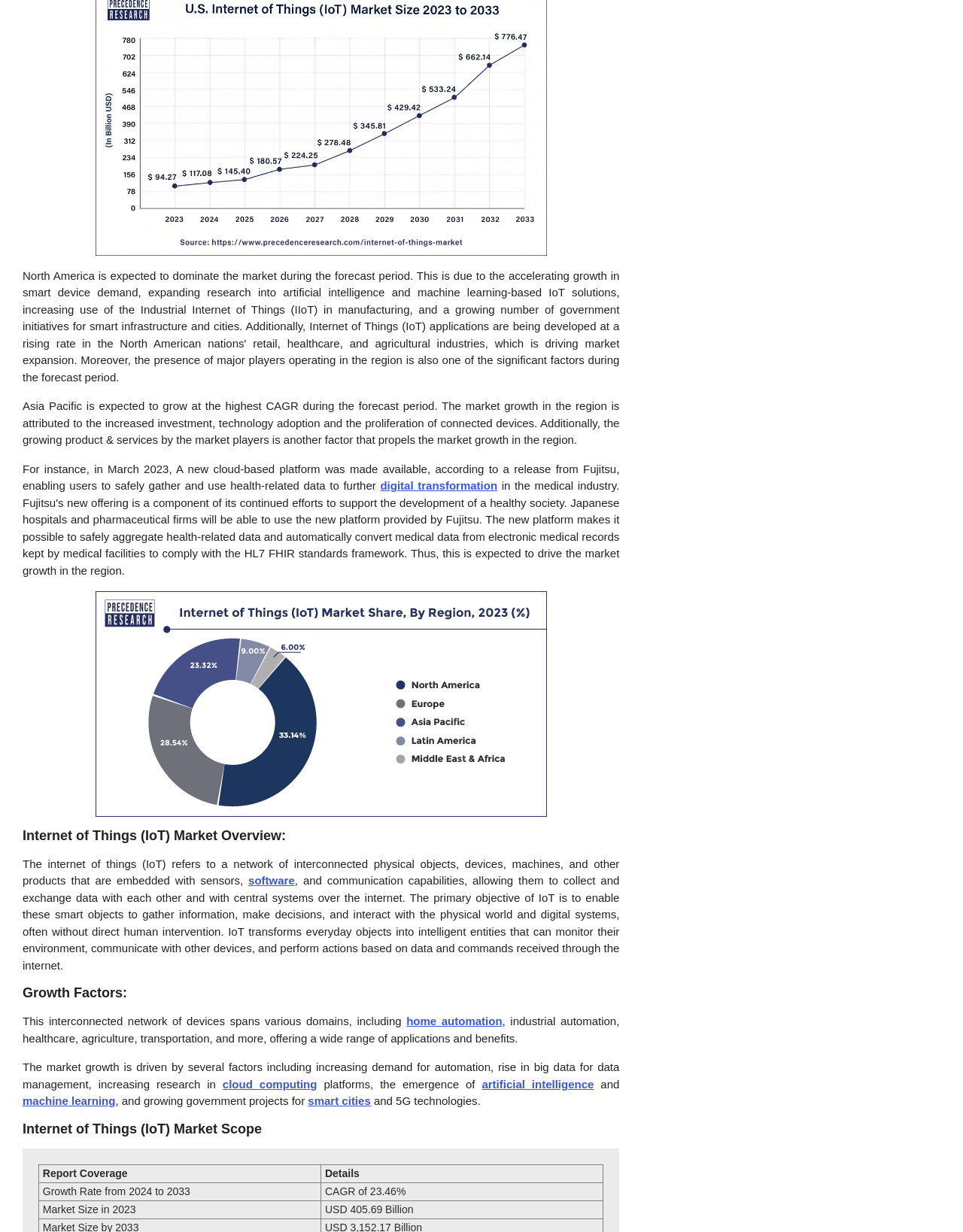Answer the question using only a single word or phrase: 
What is the primary objective of IoT?

Enable smart objects to gather information